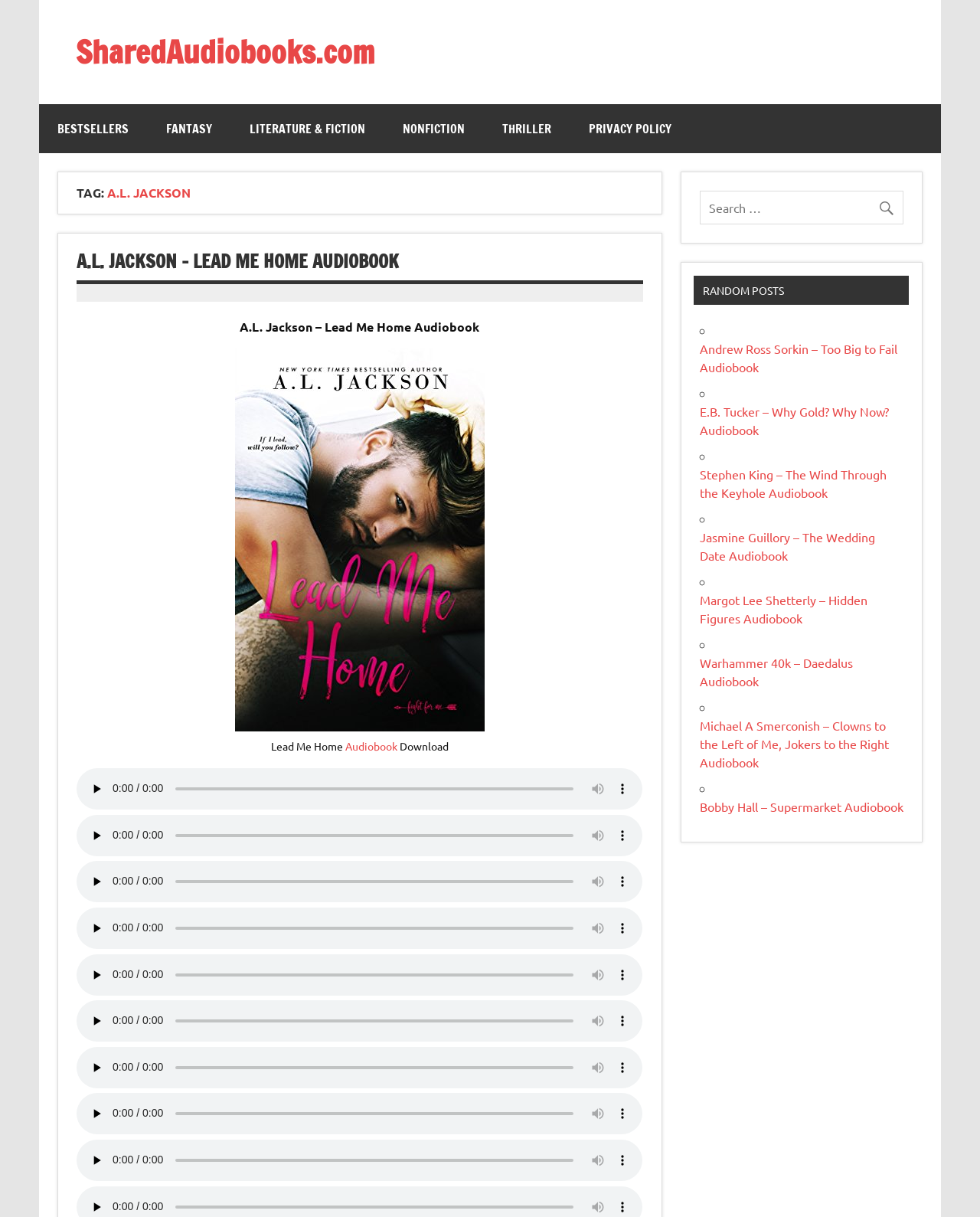Kindly respond to the following question with a single word or a brief phrase: 
What is the purpose of the search box?

To search for audiobooks